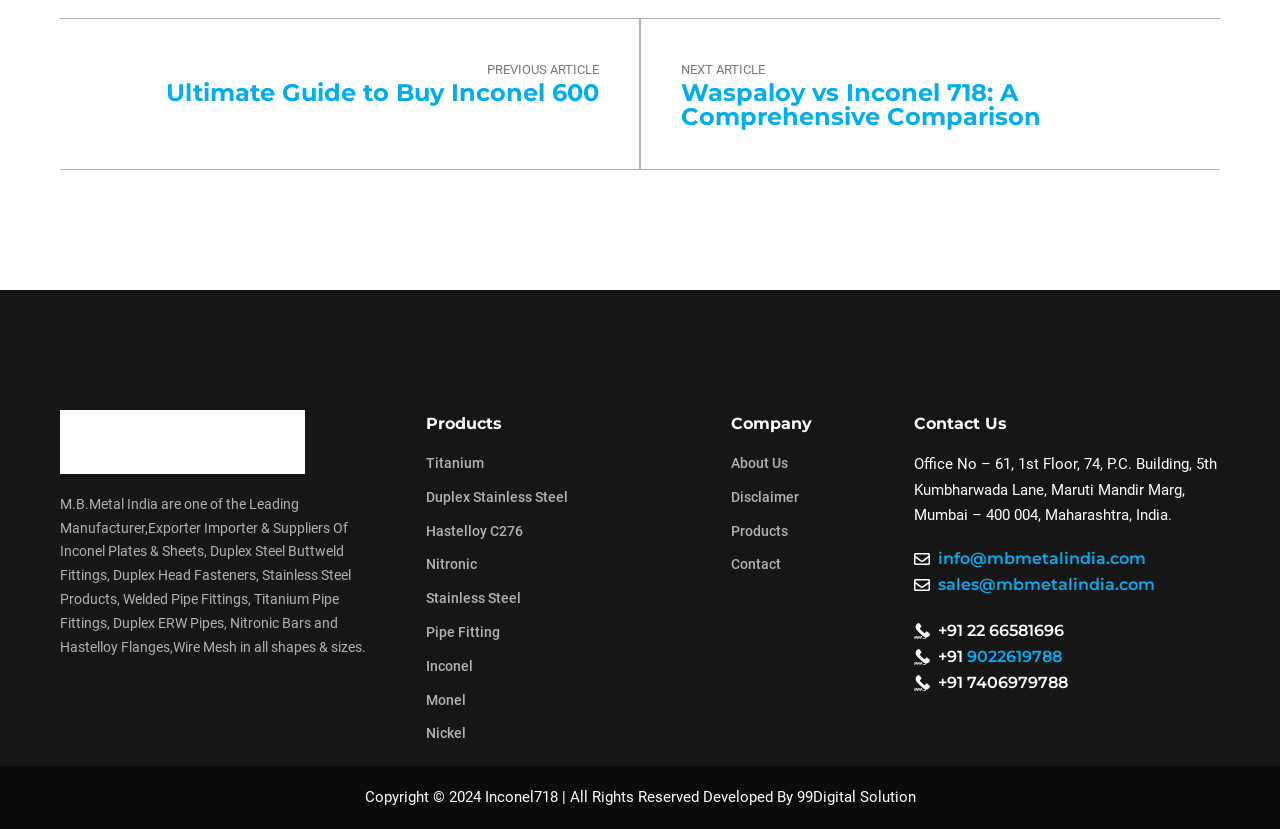Please locate the bounding box coordinates of the element that needs to be clicked to achieve the following instruction: "Click on the 'Titanium' link". The coordinates should be four float numbers between 0 and 1, i.e., [left, top, right, bottom].

[0.333, 0.549, 0.378, 0.568]